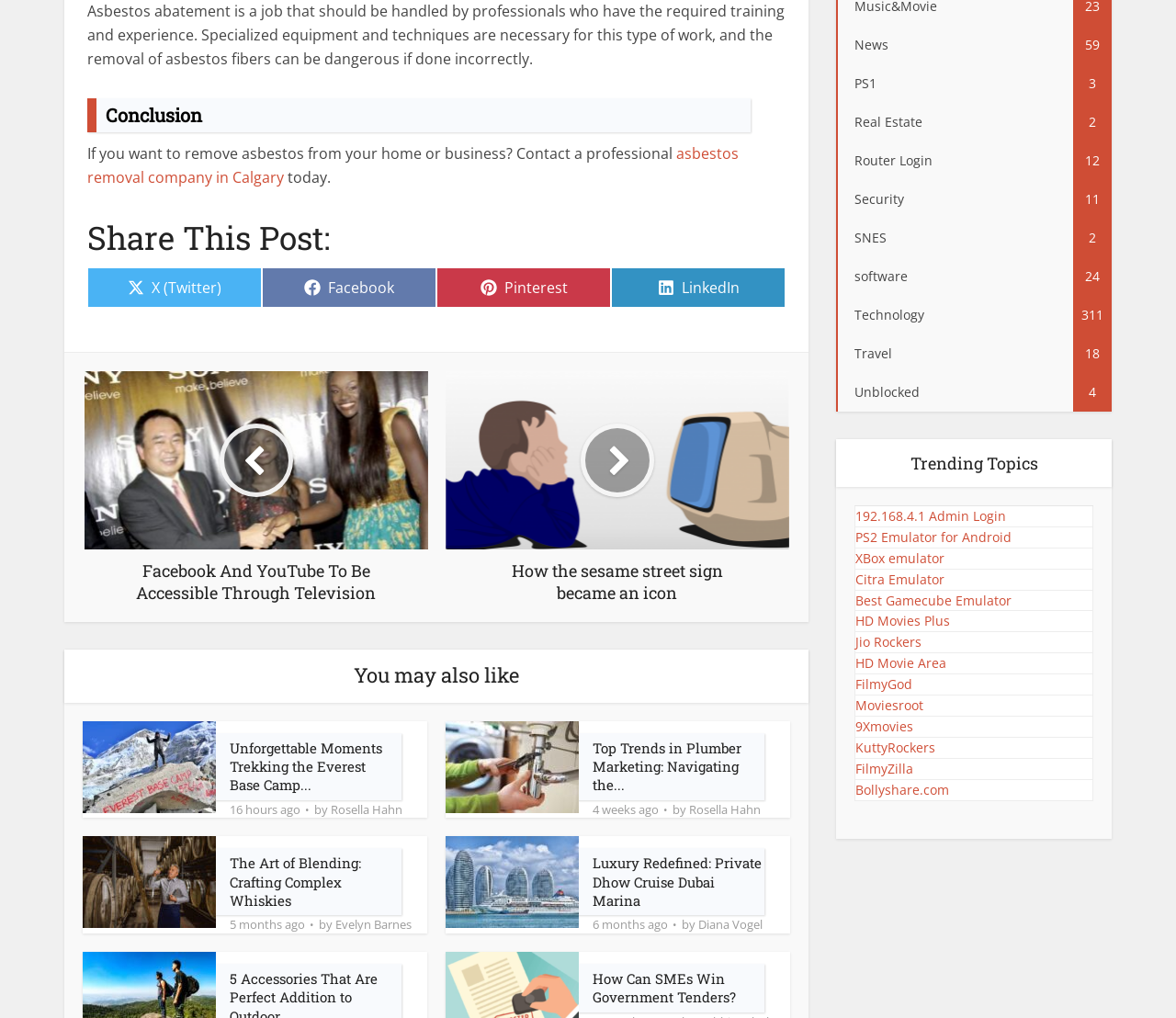Provide a brief response using a word or short phrase to this question:
How many trending topics are listed?

10